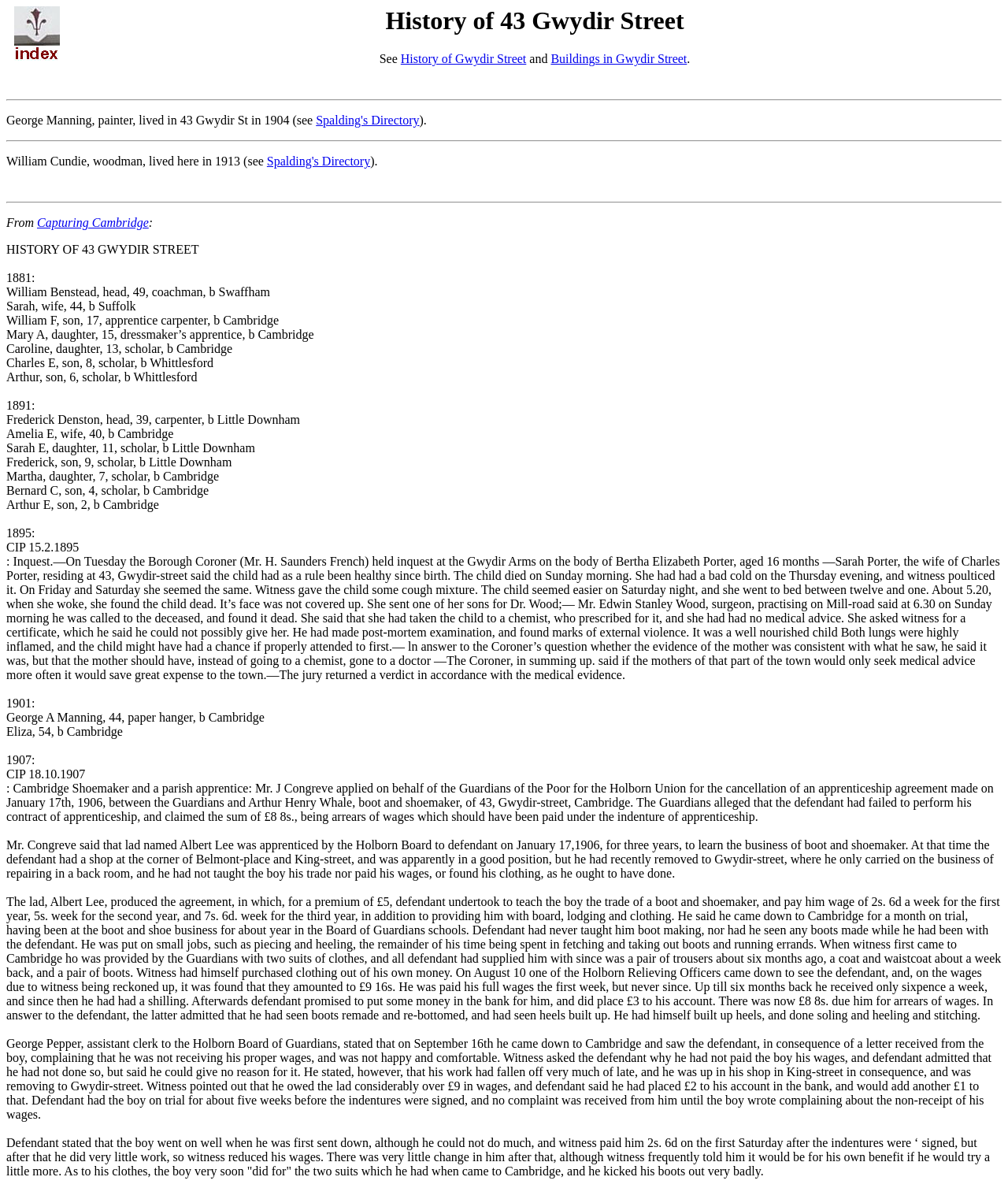By analyzing the image, answer the following question with a detailed response: What was the occupation of William Benstead in 1881?

In the section about 1881, it is stated that 'William Benstead, head, 49, coachman, b Swaffham' lived in 43 Gwydir Street. Therefore, his occupation was a coachman.